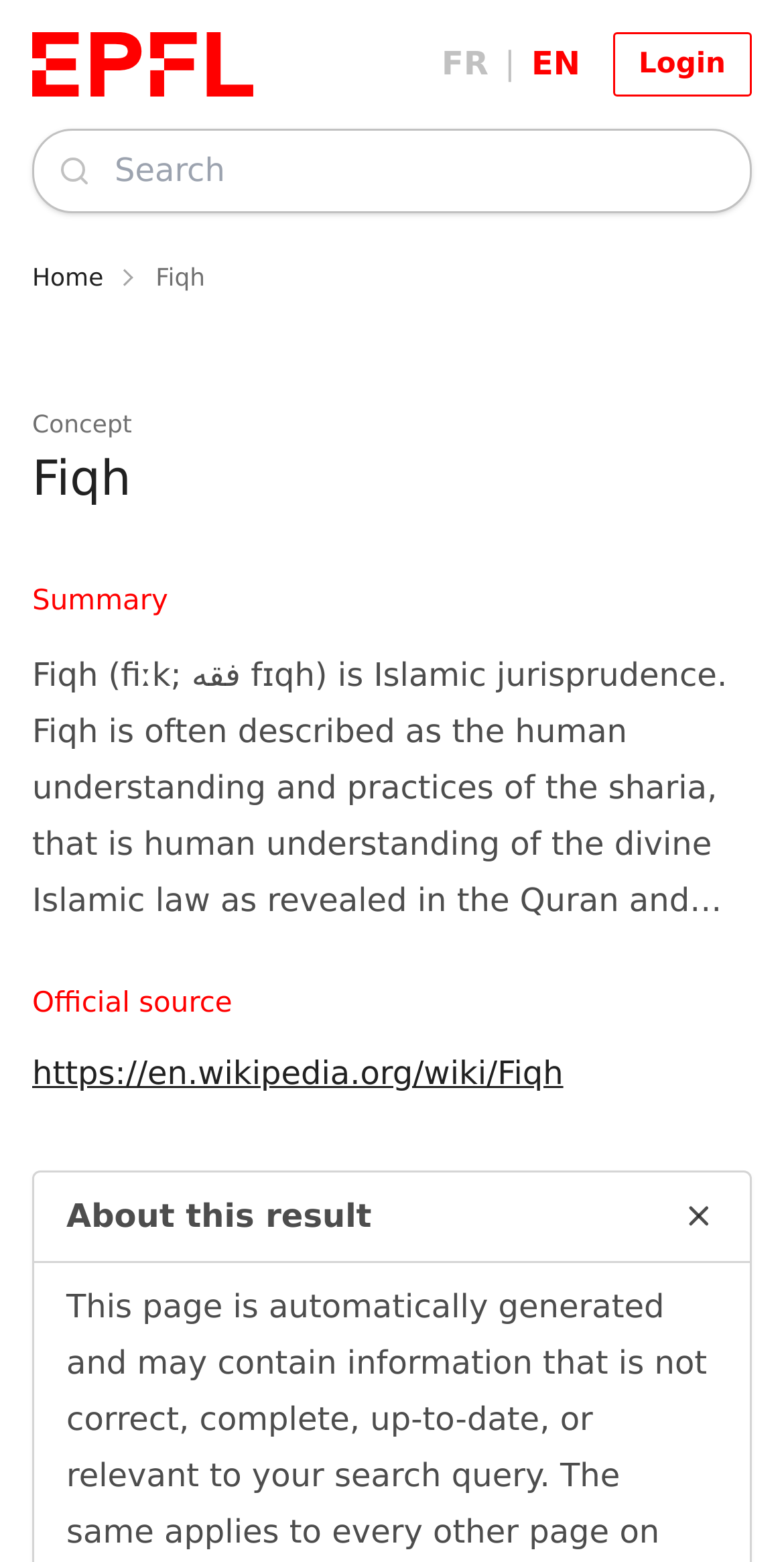Please identify the bounding box coordinates of the clickable region that I should interact with to perform the following instruction: "visit the Wikipedia page". The coordinates should be expressed as four float numbers between 0 and 1, i.e., [left, top, right, bottom].

[0.041, 0.675, 0.718, 0.699]